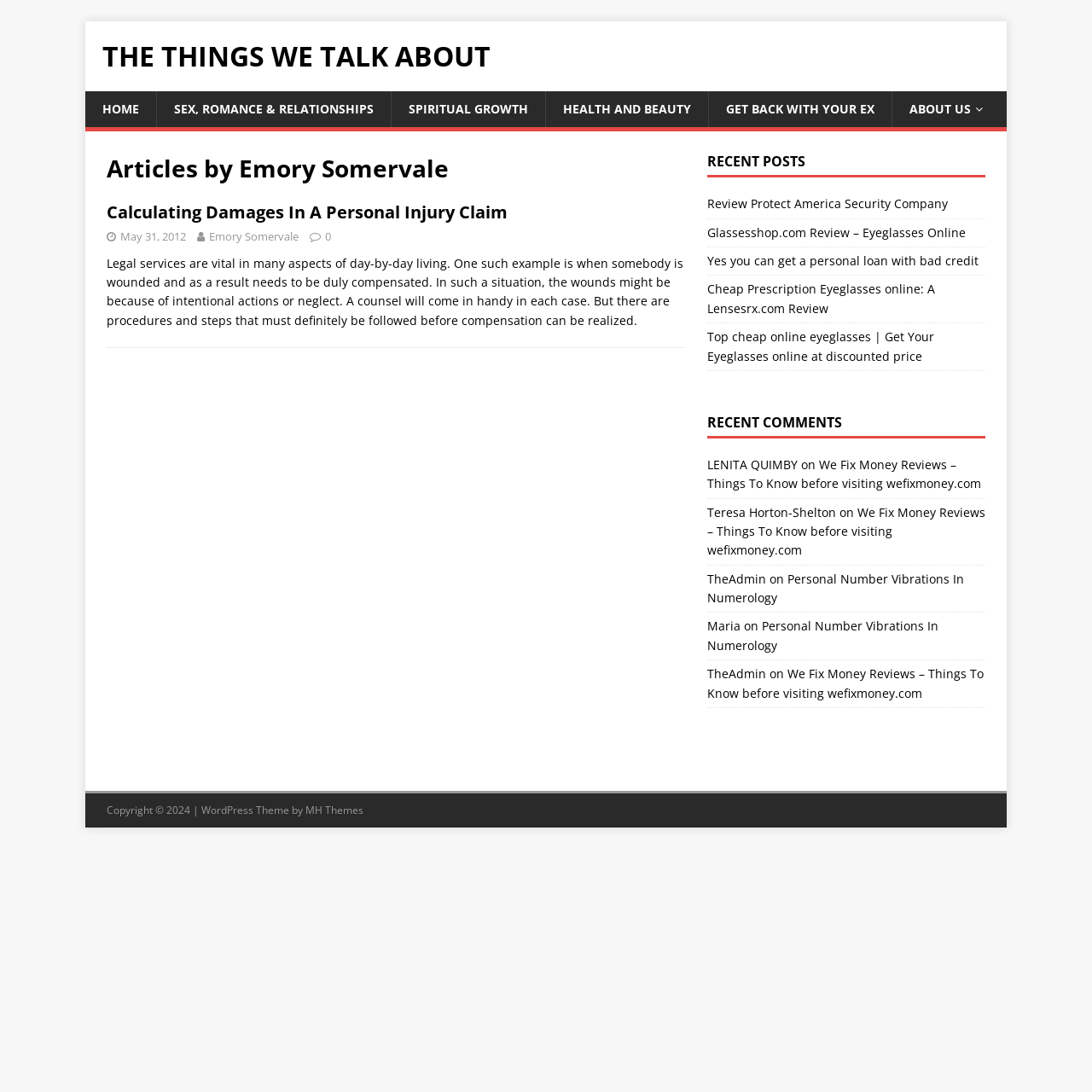Pinpoint the bounding box coordinates of the clickable area necessary to execute the following instruction: "go to home page". The coordinates should be given as four float numbers between 0 and 1, namely [left, top, right, bottom].

[0.078, 0.084, 0.143, 0.117]